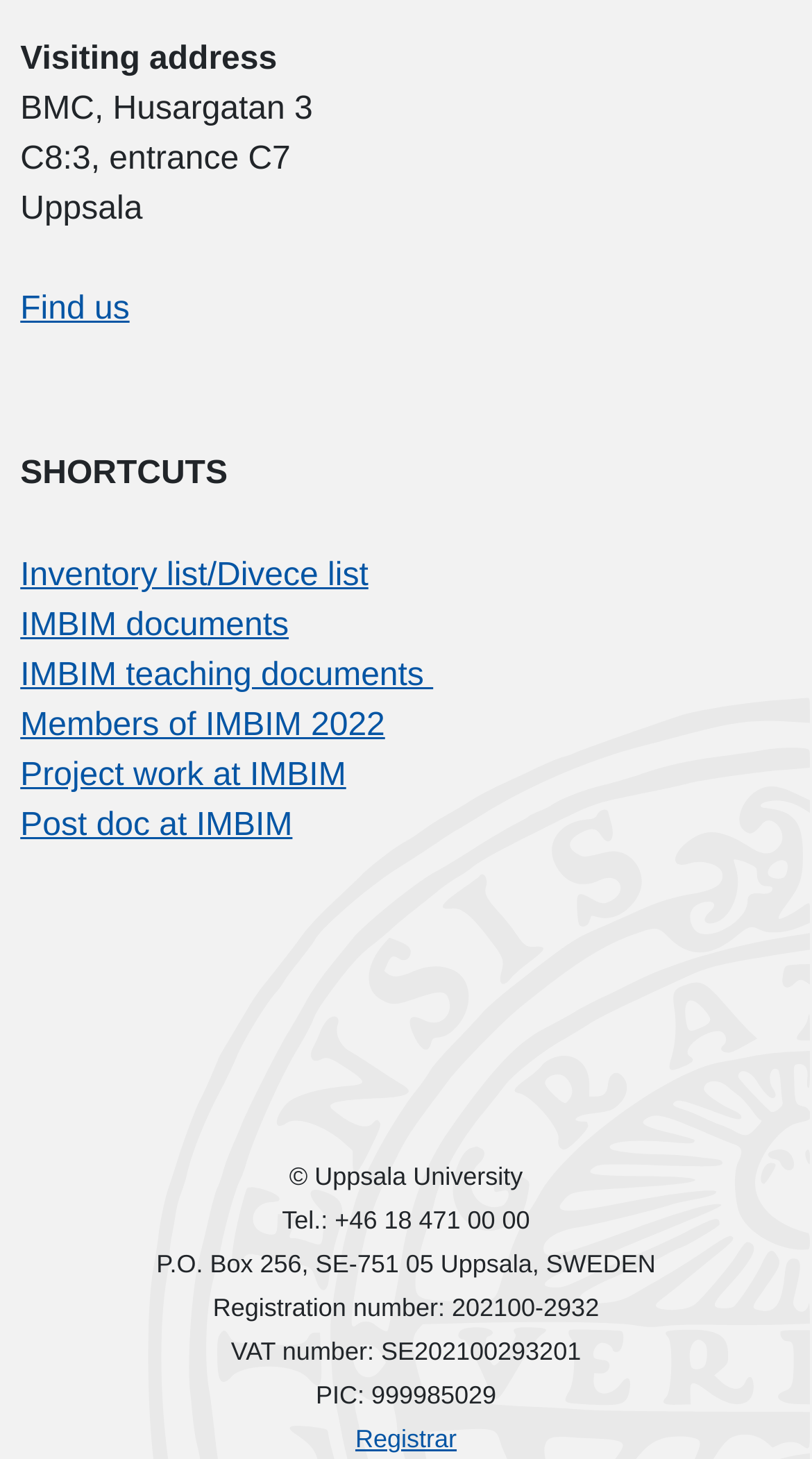Based on the element description Registrar, identify the bounding box coordinates for the UI element. The coordinates should be in the format (top-left x, top-left y, bottom-right x, bottom-right y) and within the 0 to 1 range.

[0.438, 0.976, 0.562, 0.996]